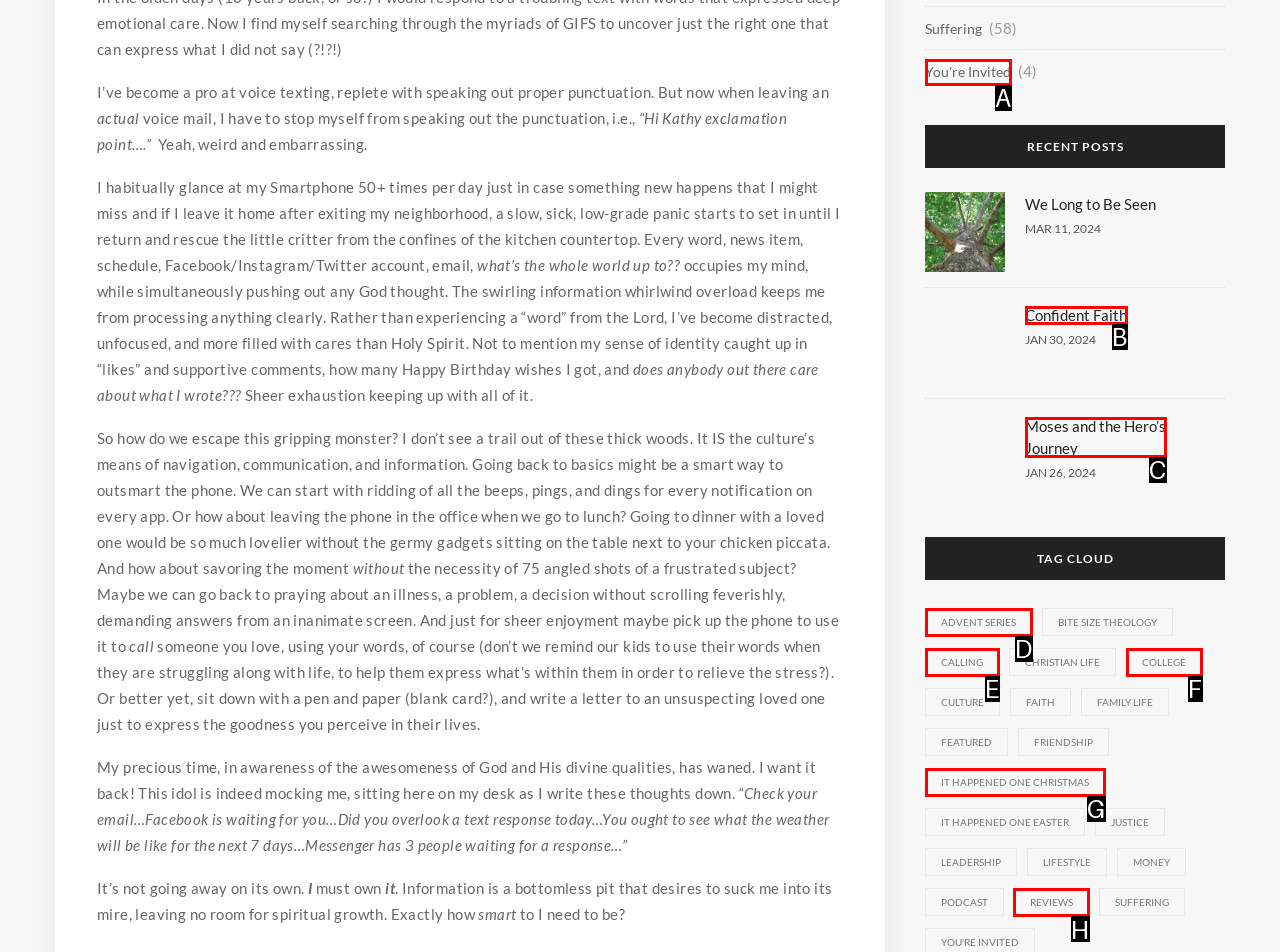Pick the HTML element that should be clicked to execute the task: View 'Reviews'
Respond with the letter corresponding to the correct choice.

H